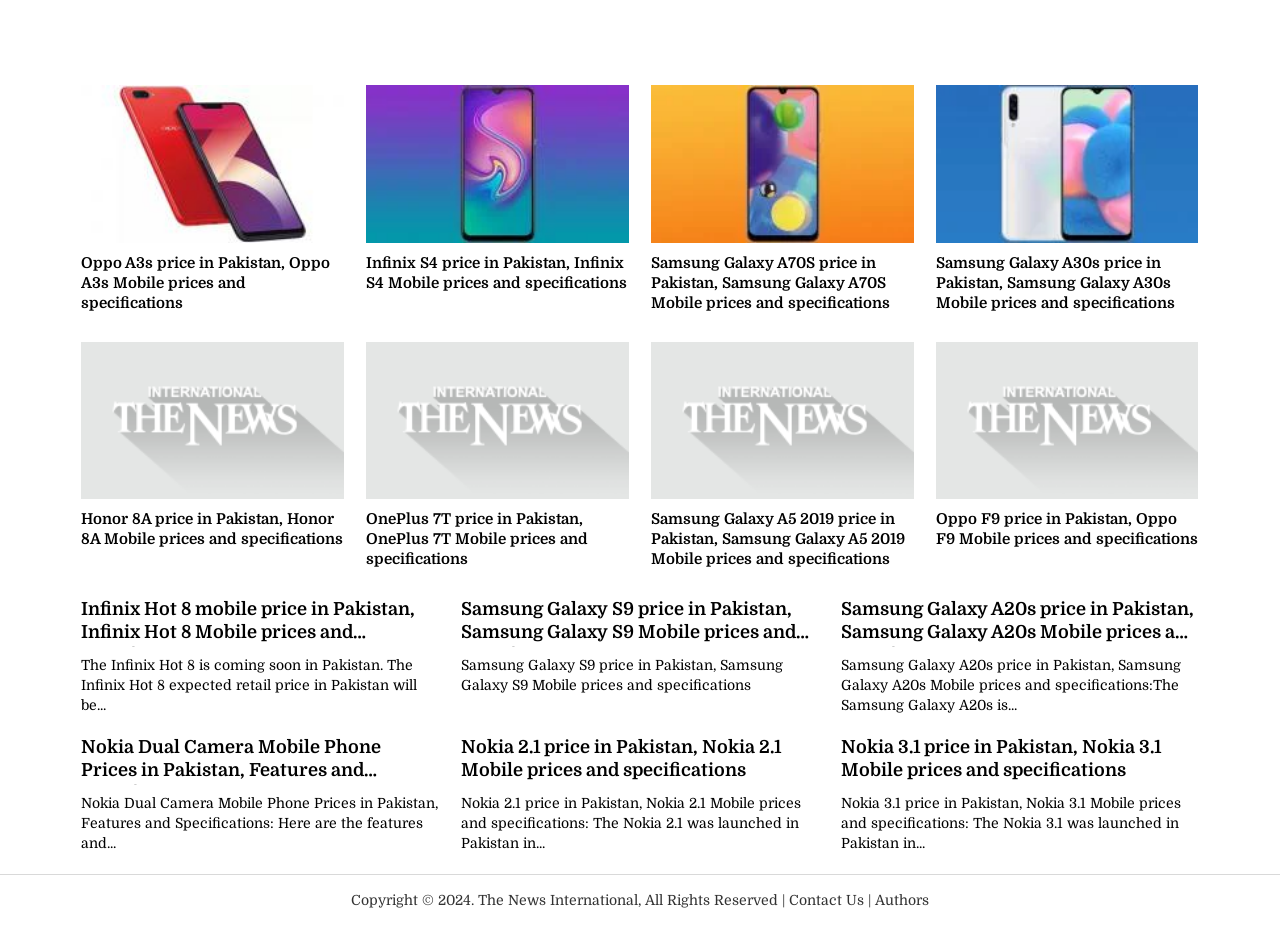What is the copyright year mentioned at the bottom of the webpage?
Using the details from the image, give an elaborate explanation to answer the question.

The webpage has a footer section that contains copyright information. The copyright year mentioned is 2024.